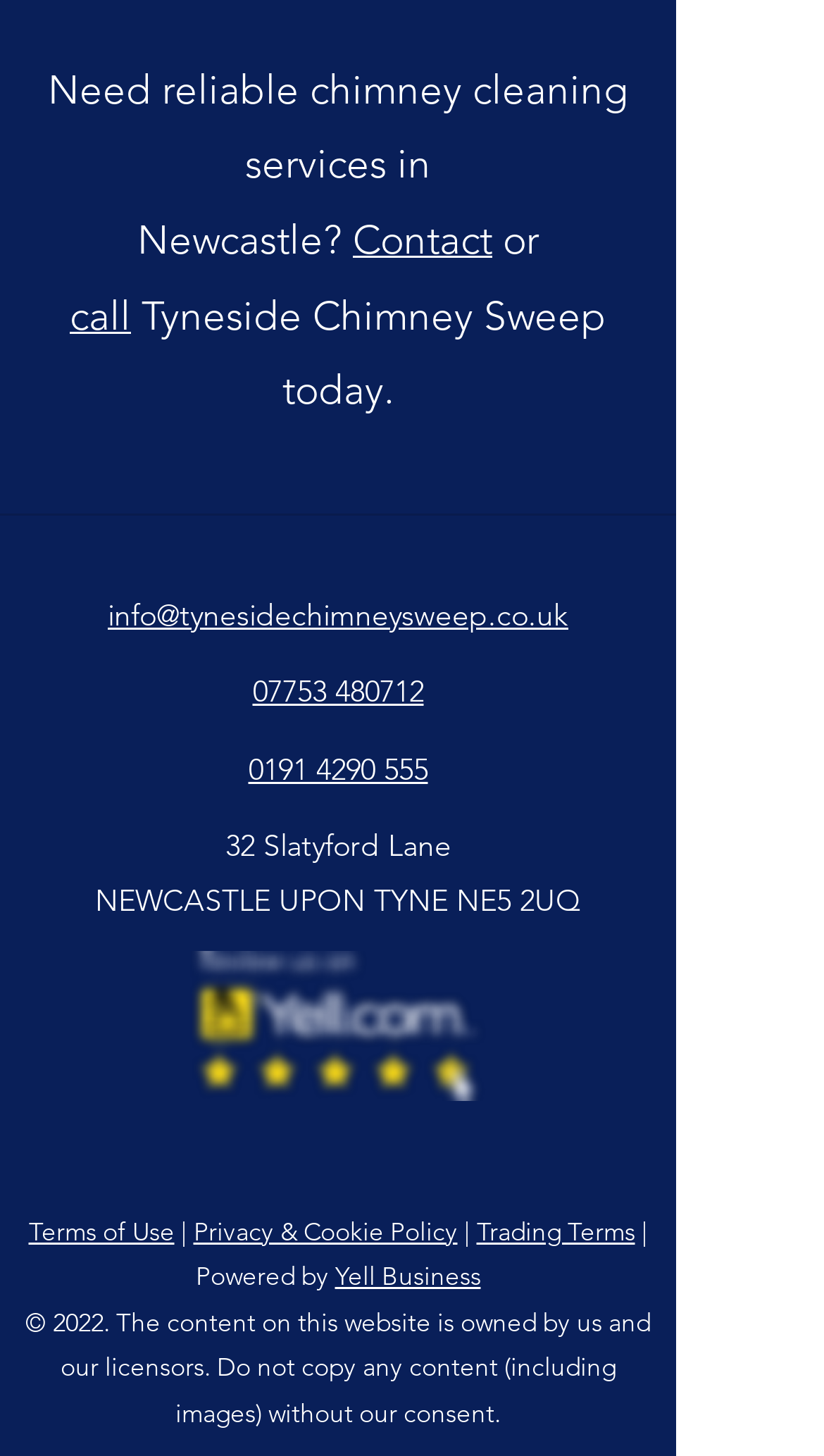What is the email address of Tyneside Chimney Sweep?
Using the information presented in the image, please offer a detailed response to the question.

I found the email address by looking at the links on the webpage, specifically the one with the text 'info@tynesidechimneysweep.co.uk' which is a common format for an email address.